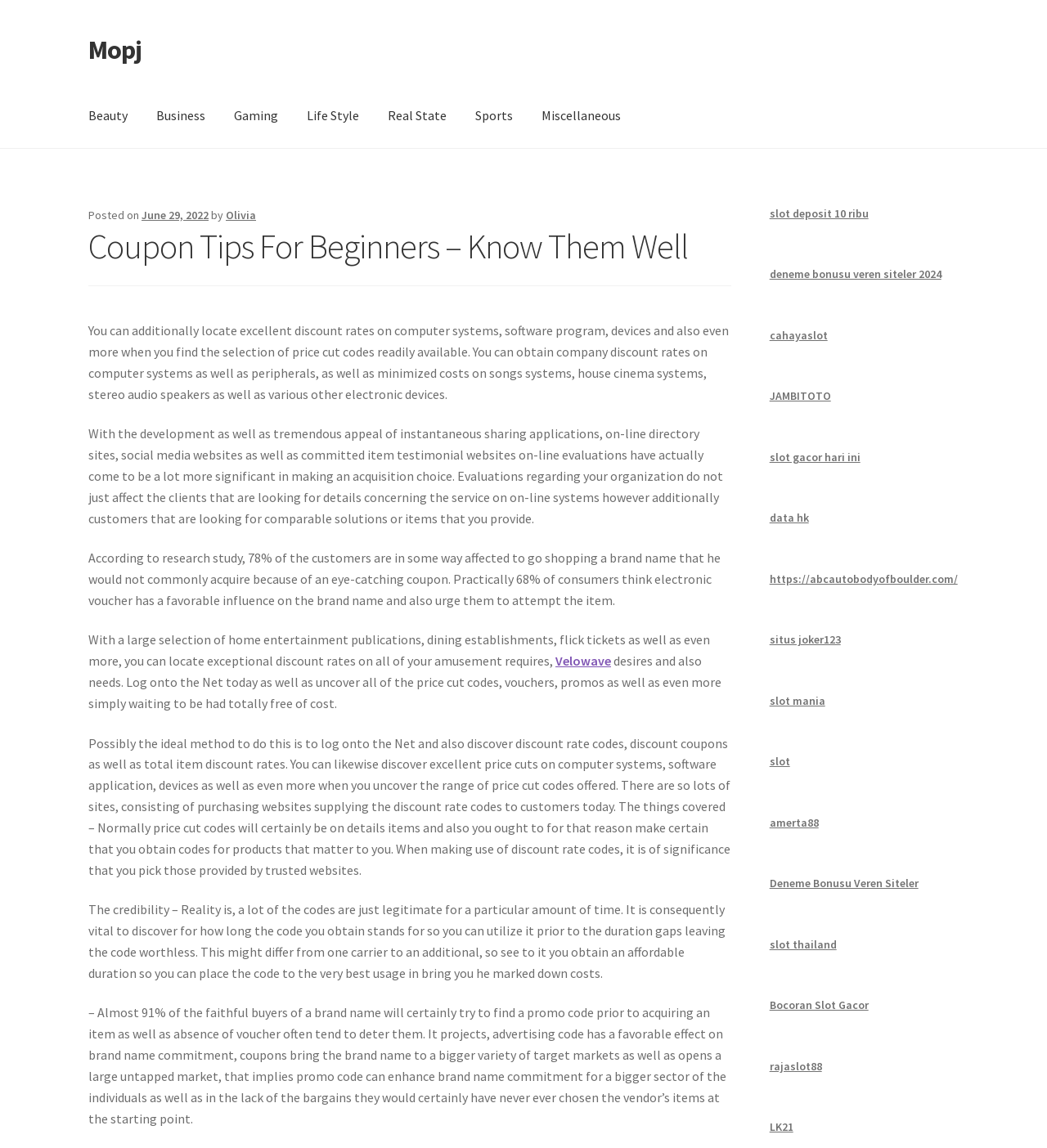Based on the element description: "June 29, 2022", identify the UI element and provide its bounding box coordinates. Use four float numbers between 0 and 1, [left, top, right, bottom].

[0.135, 0.181, 0.199, 0.194]